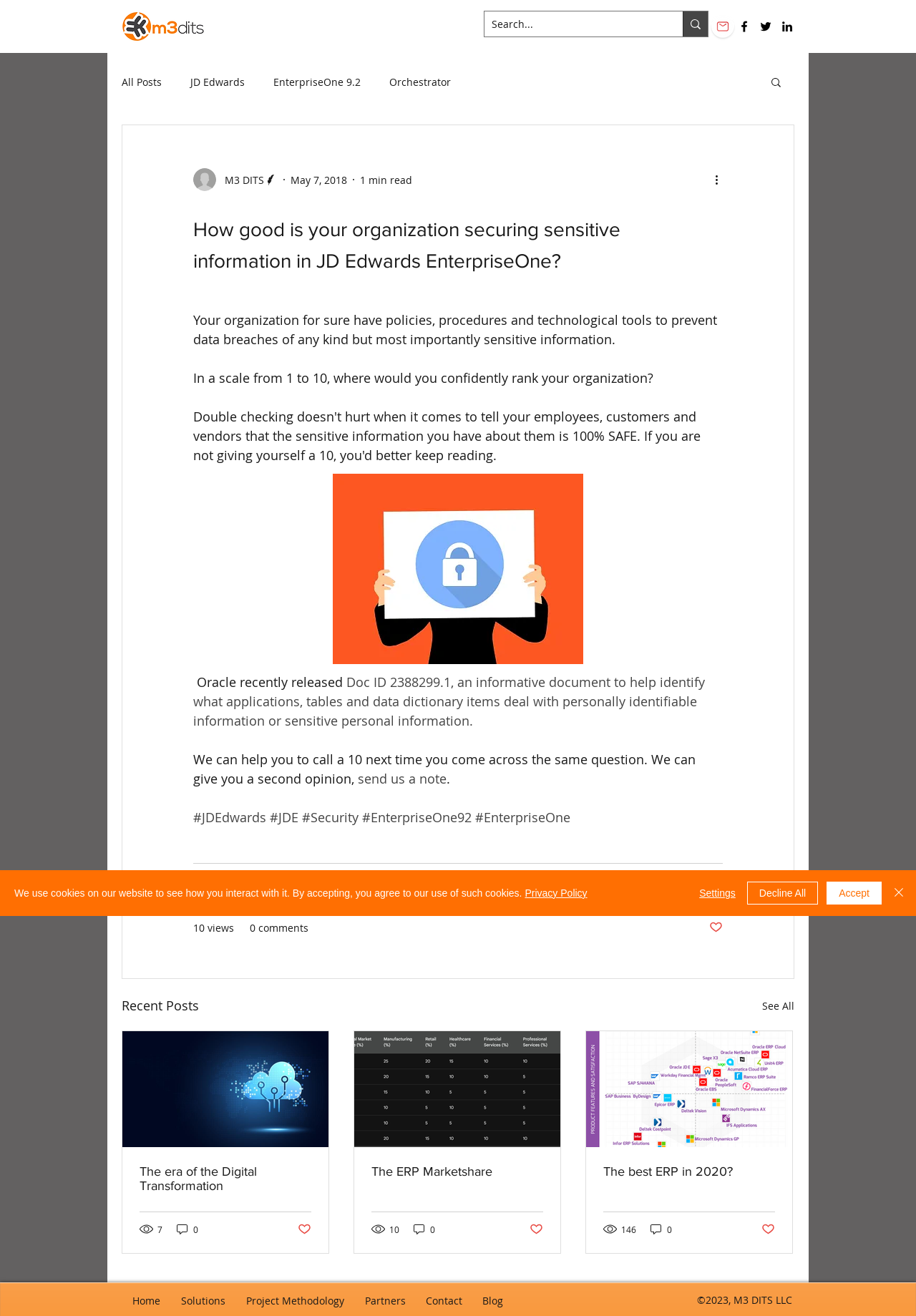Find the bounding box coordinates of the element to click in order to complete this instruction: "See all recent posts". The bounding box coordinates must be four float numbers between 0 and 1, denoted as [left, top, right, bottom].

[0.832, 0.756, 0.867, 0.772]